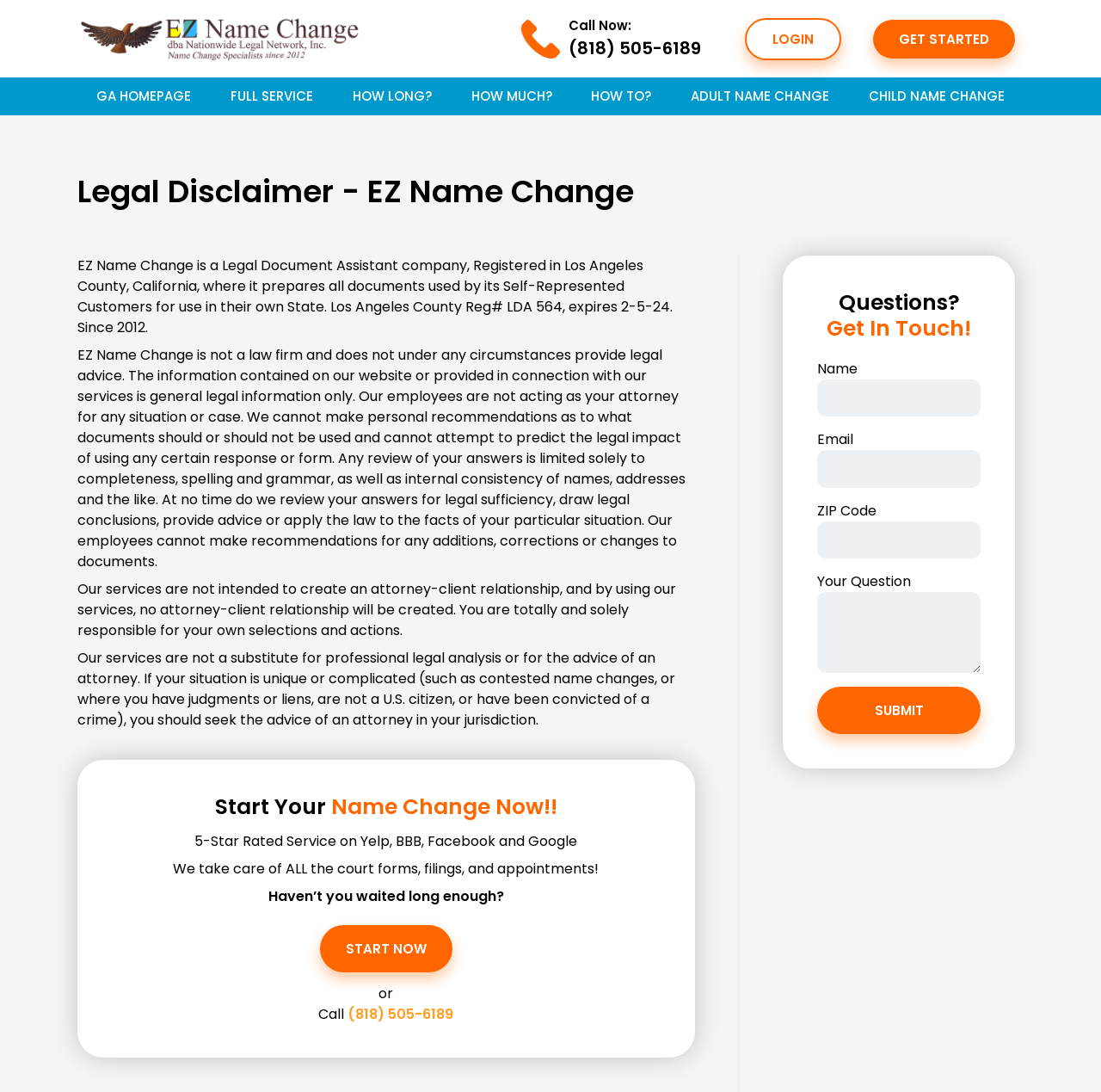Locate the bounding box of the UI element described in the following text: "parent_node: ZIP Code name="form_fields[field_1ca1710]"".

[0.742, 0.477, 0.891, 0.512]